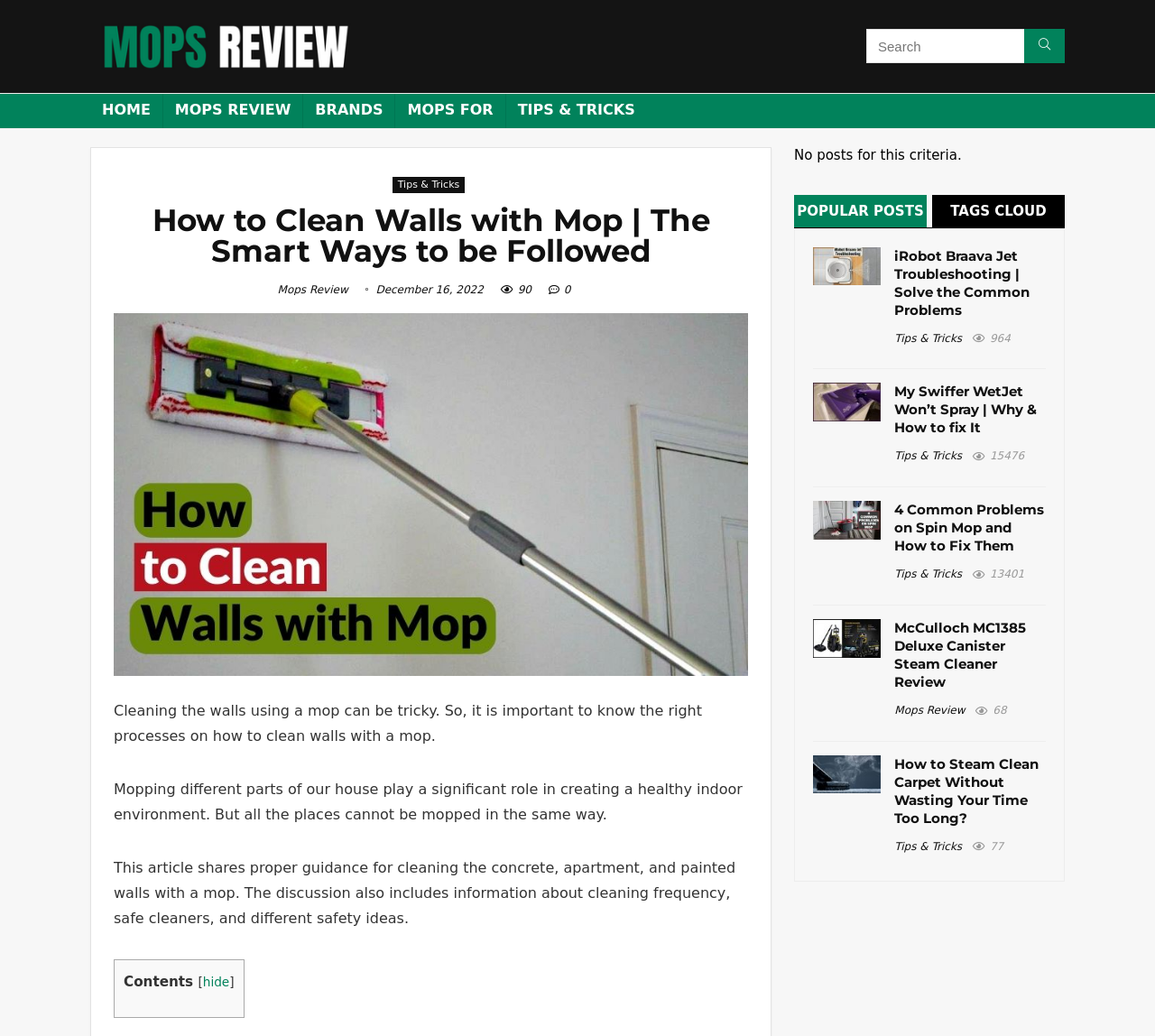Identify the bounding box coordinates of the clickable region to carry out the given instruction: "View the Tips & Tricks page".

[0.438, 0.09, 0.56, 0.123]